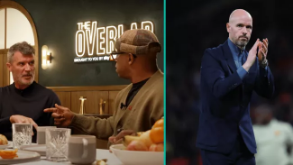Give a concise answer using only one word or phrase for this question:
Who is the manager of Manchester United?

Erik ten Hag